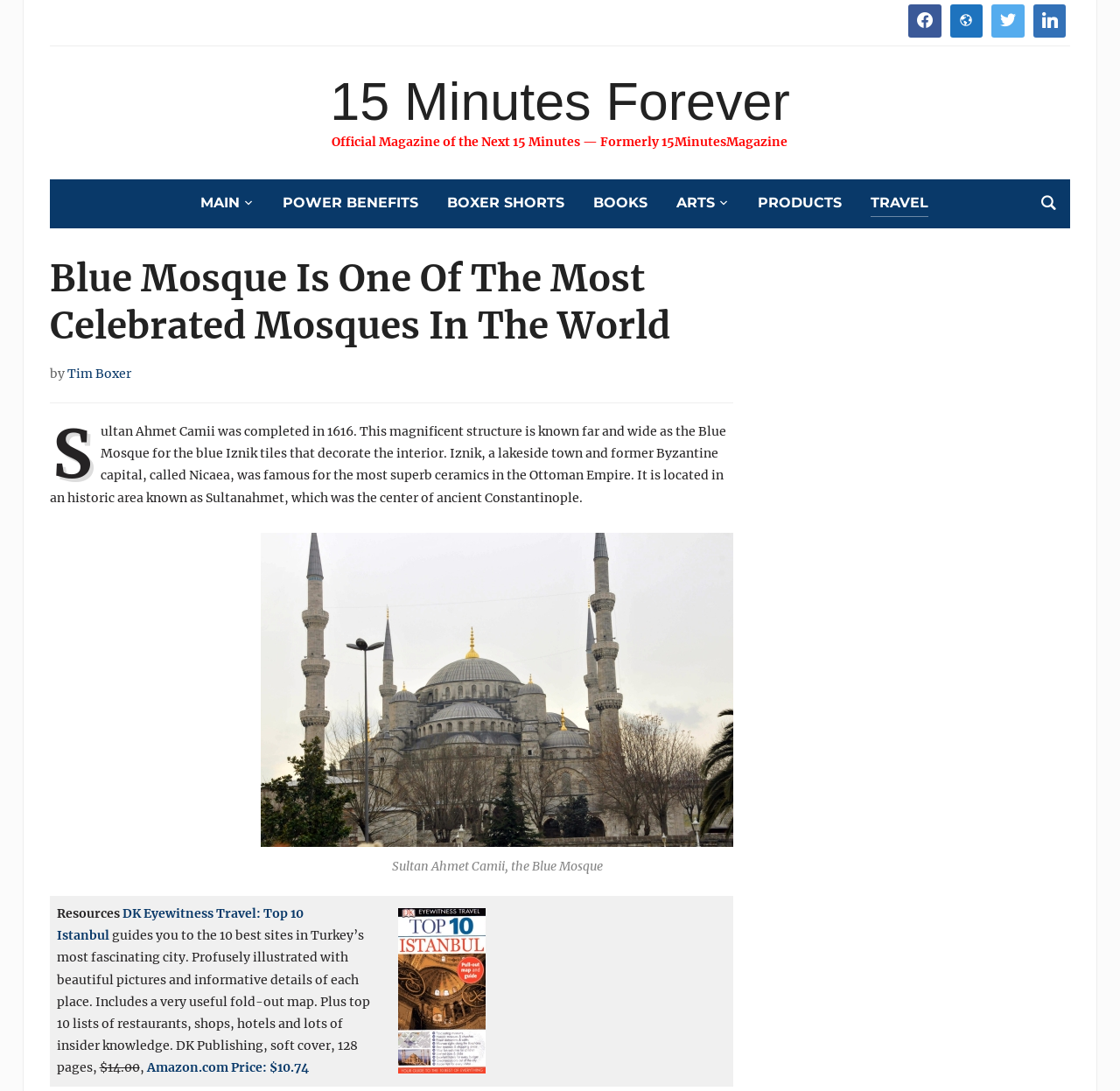Give a complete and precise description of the webpage's appearance.

The webpage is about the Blue Mosque, a famous mosque in the world. At the top, there are four social media links aligned horizontally, followed by a heading that reads "15 Minutes Forever" and a link with the same text. Below this, there is a static text that describes the official magazine of the Next 15 Minutes.

On the right side of the page, there is a search button. Below the search button, there are several links arranged horizontally, including "MAIN", "POWER BENEFITS", "BOXER SHORTS", "BOOKS", "ARTS", "PRODUCTS", and "TRAVEL".

The main content of the page is divided into two sections. The first section has a heading that reads "Blue Mosque Is One Of The Most Celebrated Mosques In The World" and a static text that describes the author, Tim Boxer. Below this, there is a paragraph of text that provides information about the Blue Mosque, including its completion date, location, and features.

The second section of the main content features a figure with a caption that reads "Sultan Ahmet Camii, the Blue Mosque". Below the figure, there is a table with a single row that contains a grid cell with a description of a book, "DK Eyewitness Travel: Top 10 Istanbul", including its price and a link to Amazon.com.